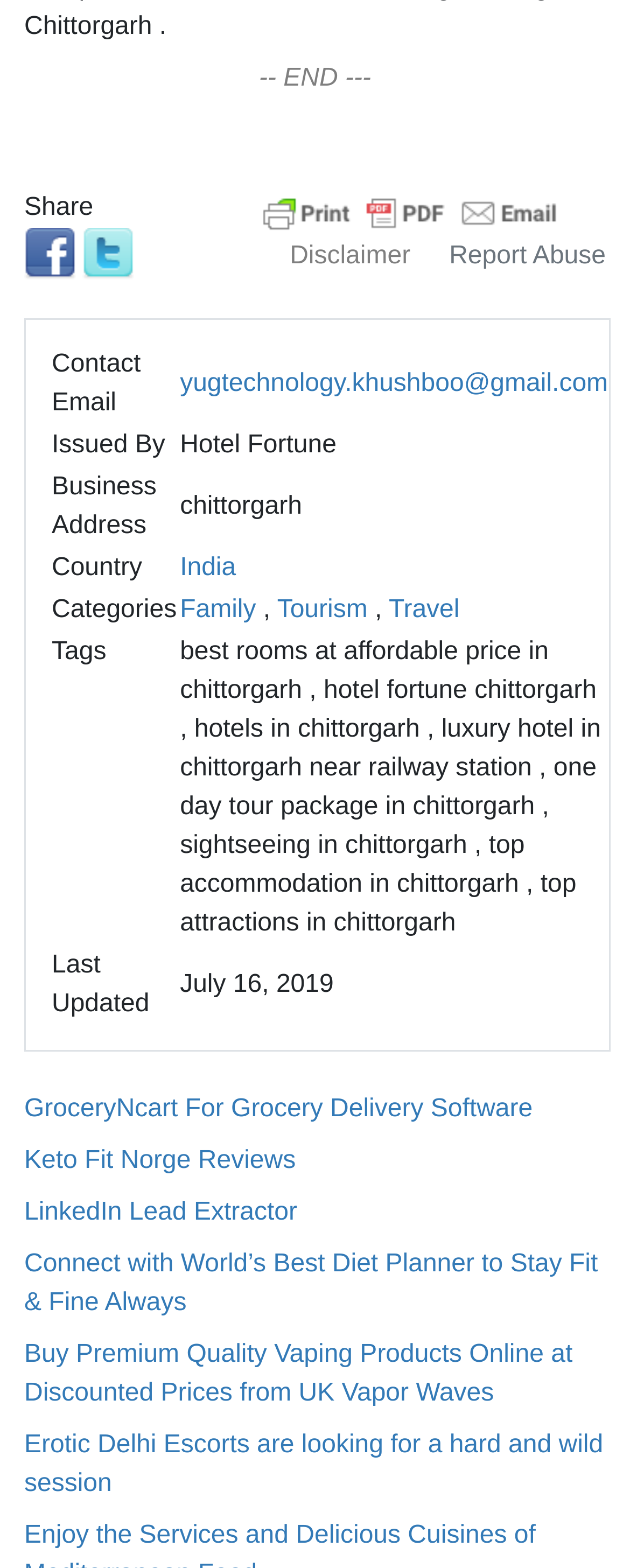Answer the following inquiry with a single word or phrase:
What is the contact email?

yugtechnology.khushboo@gmail.com